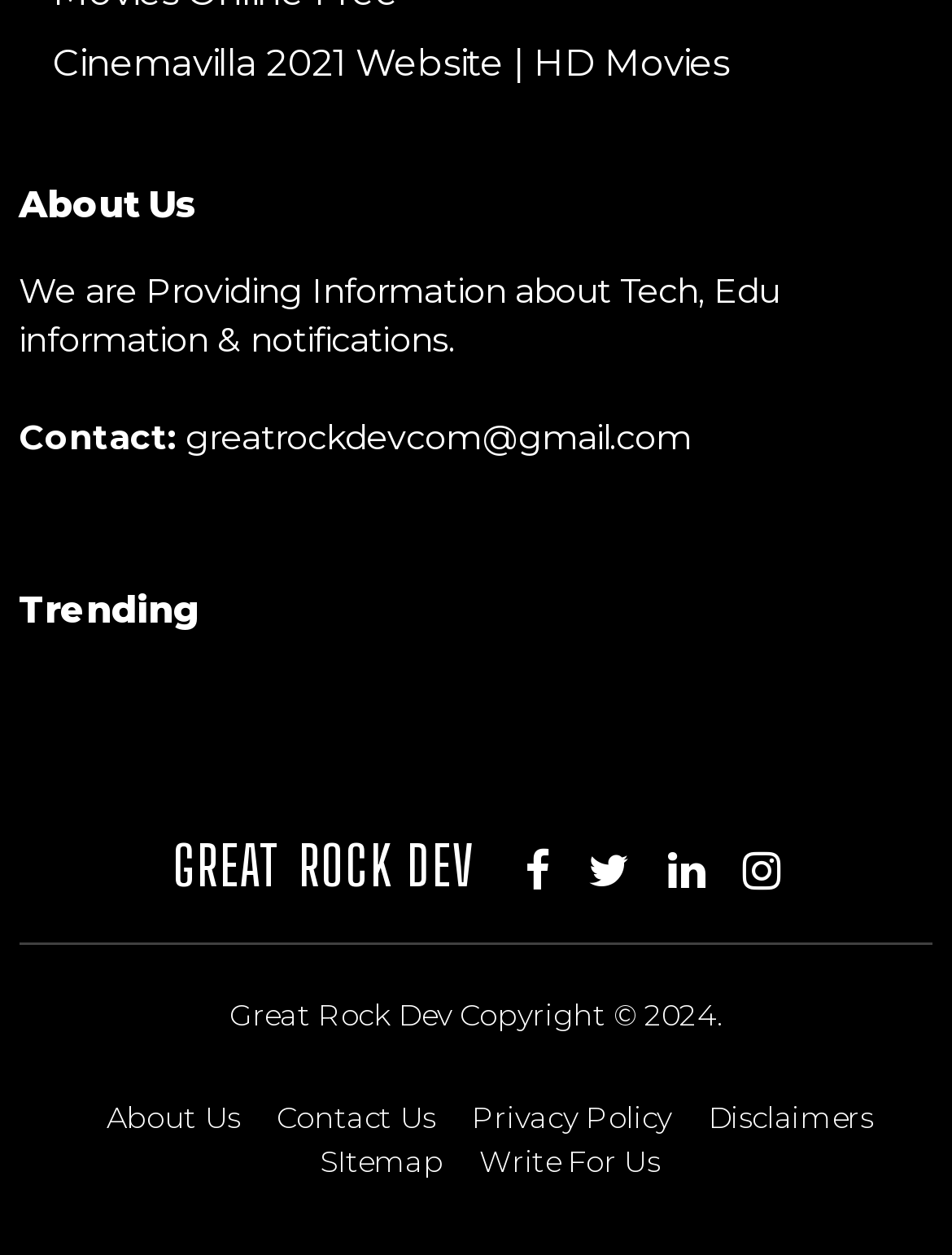Locate the bounding box coordinates of the element that needs to be clicked to carry out the instruction: "Go to the 'Write For Us' page". The coordinates should be given as four float numbers ranging from 0 to 1, i.e., [left, top, right, bottom].

[0.504, 0.91, 0.693, 0.939]